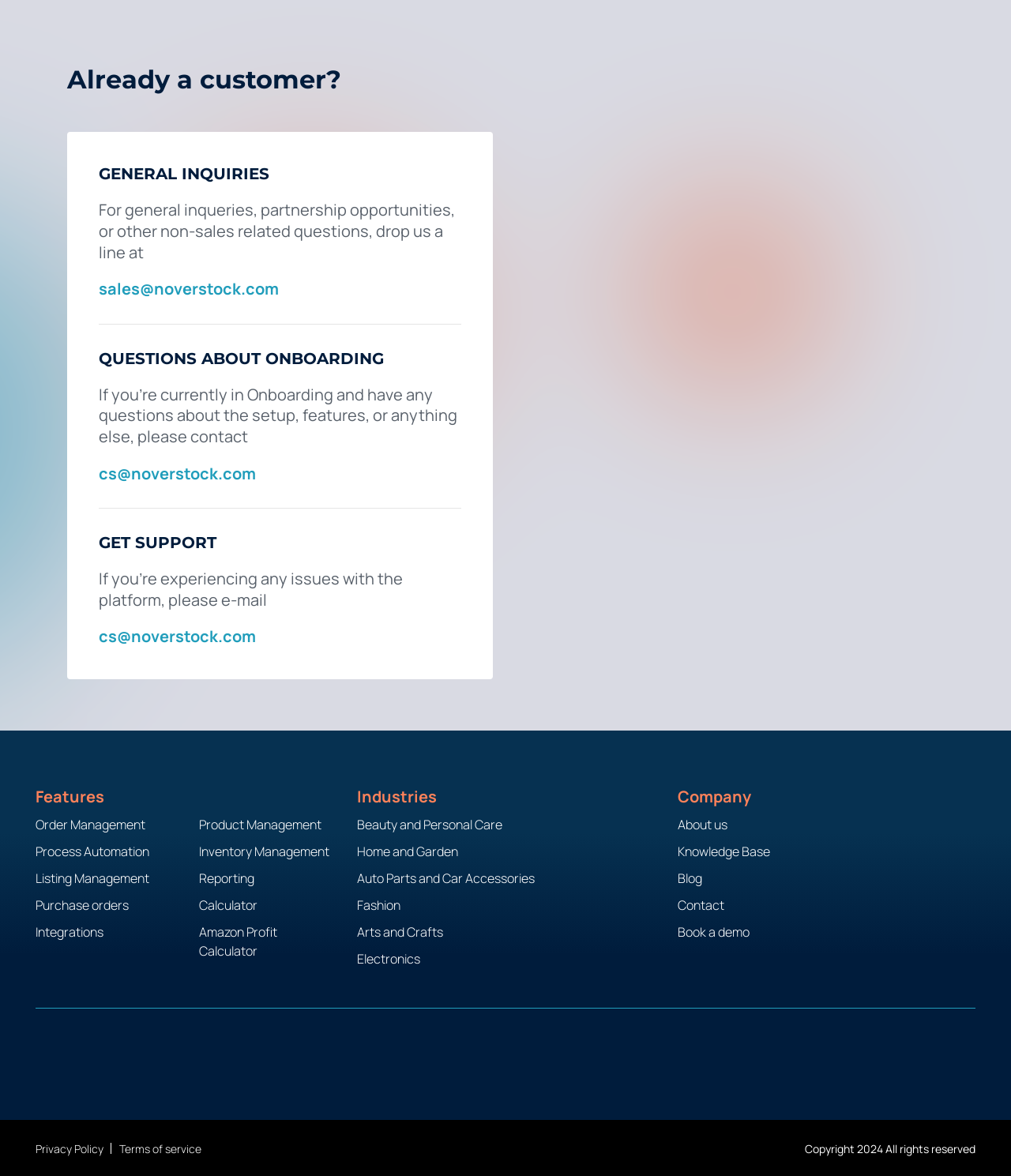What is the company's copyright year?
Based on the image, answer the question with as much detail as possible.

The company's copyright year can be found at the bottom of the webpage, where it is stated as 'Copyright 2024 All rights reserved'.